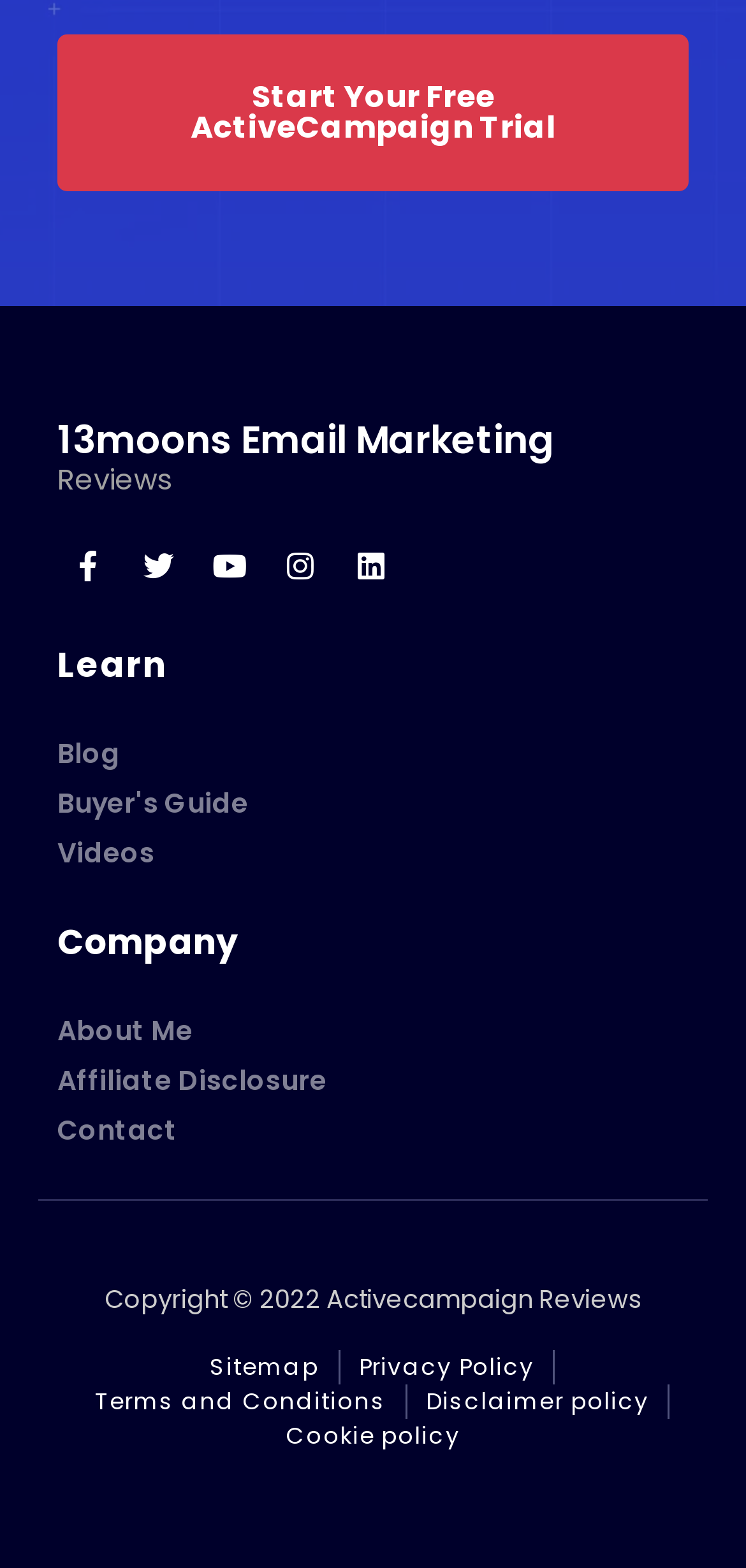Given the element description Terms and Conditions, identify the bounding box coordinates for the UI element on the webpage screenshot. The format should be (top-left x, top-left y, bottom-right x, bottom-right y), with values between 0 and 1.

[0.127, 0.883, 0.517, 0.905]